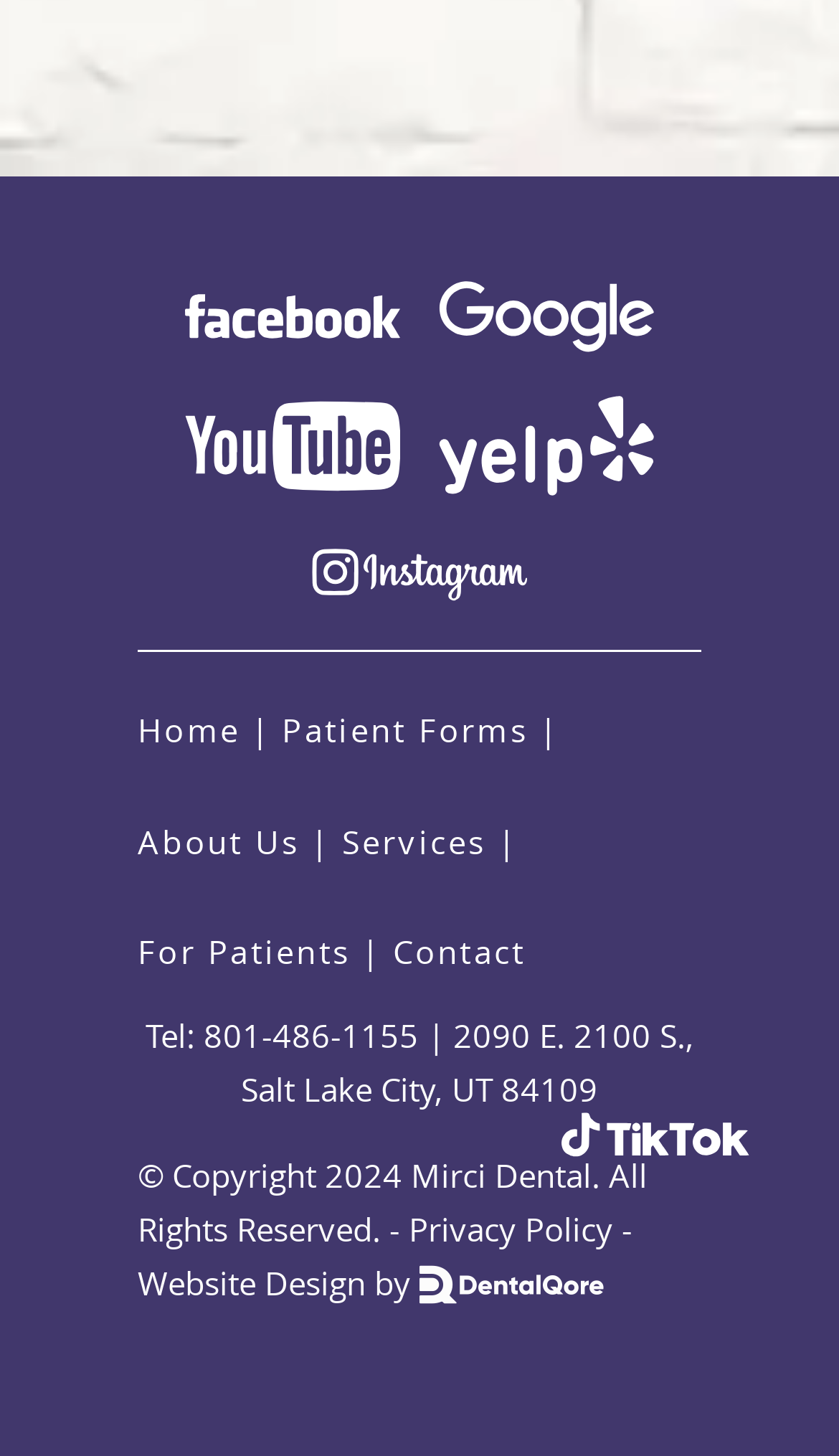Pinpoint the bounding box coordinates of the area that should be clicked to complete the following instruction: "Go to Home page". The coordinates must be given as four float numbers between 0 and 1, i.e., [left, top, right, bottom].

[0.164, 0.486, 0.286, 0.515]